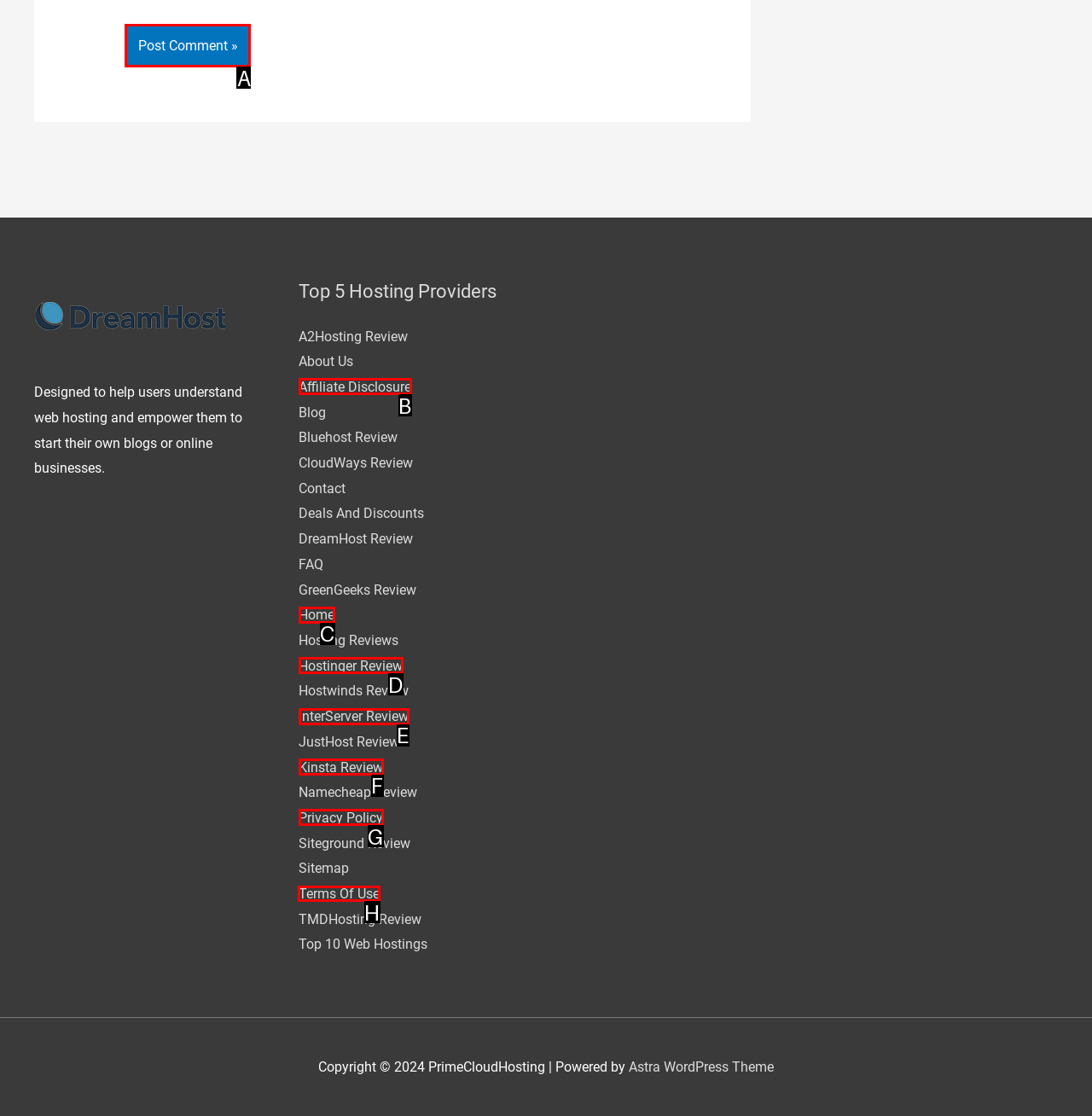Based on the task: Read 'Terms Of Use', which UI element should be clicked? Answer with the letter that corresponds to the correct option from the choices given.

H